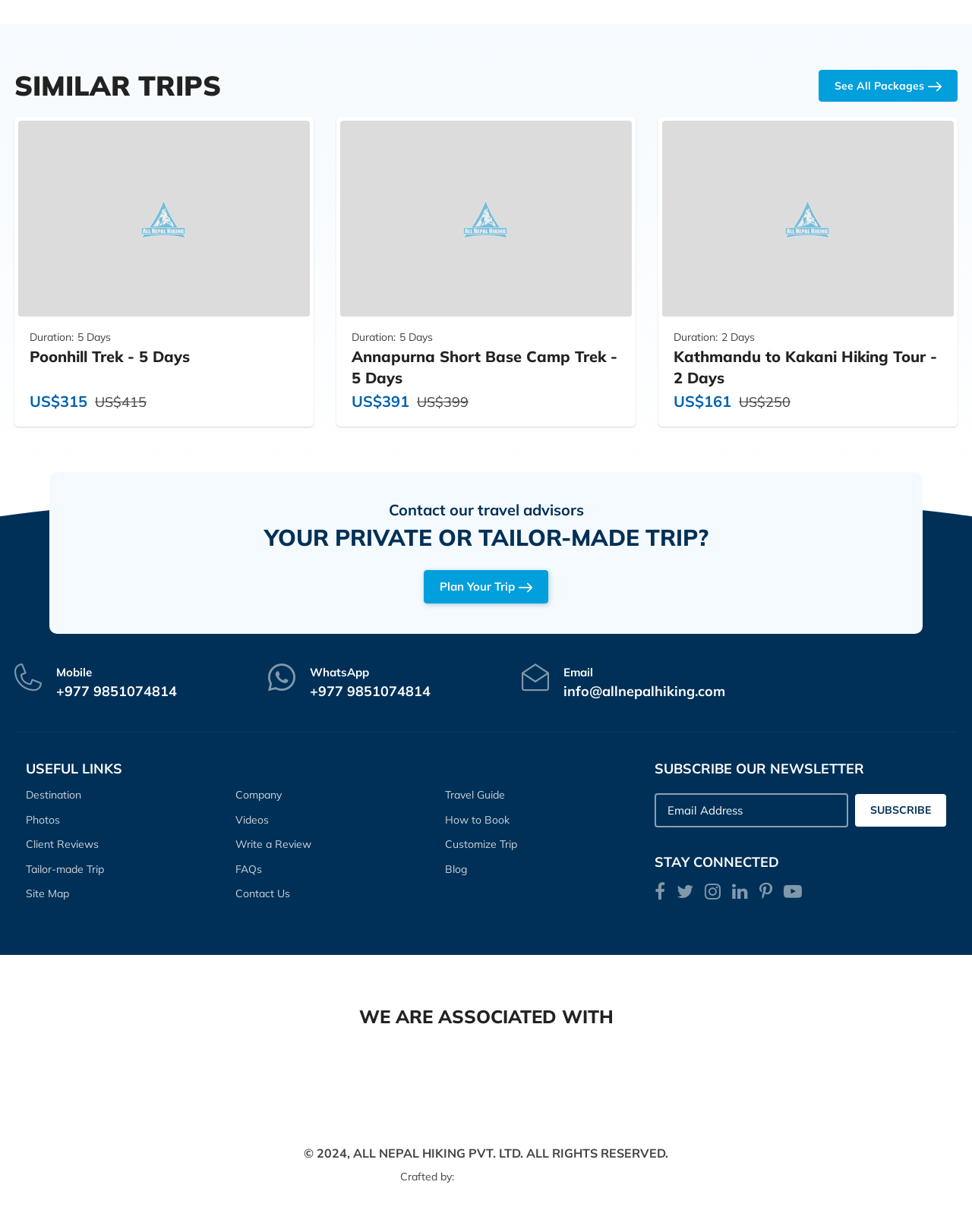Find the bounding box coordinates of the clickable area required to complete the following action: "Click on 'Poonhill Trek - 5 Days'".

[0.019, 0.098, 0.319, 0.257]